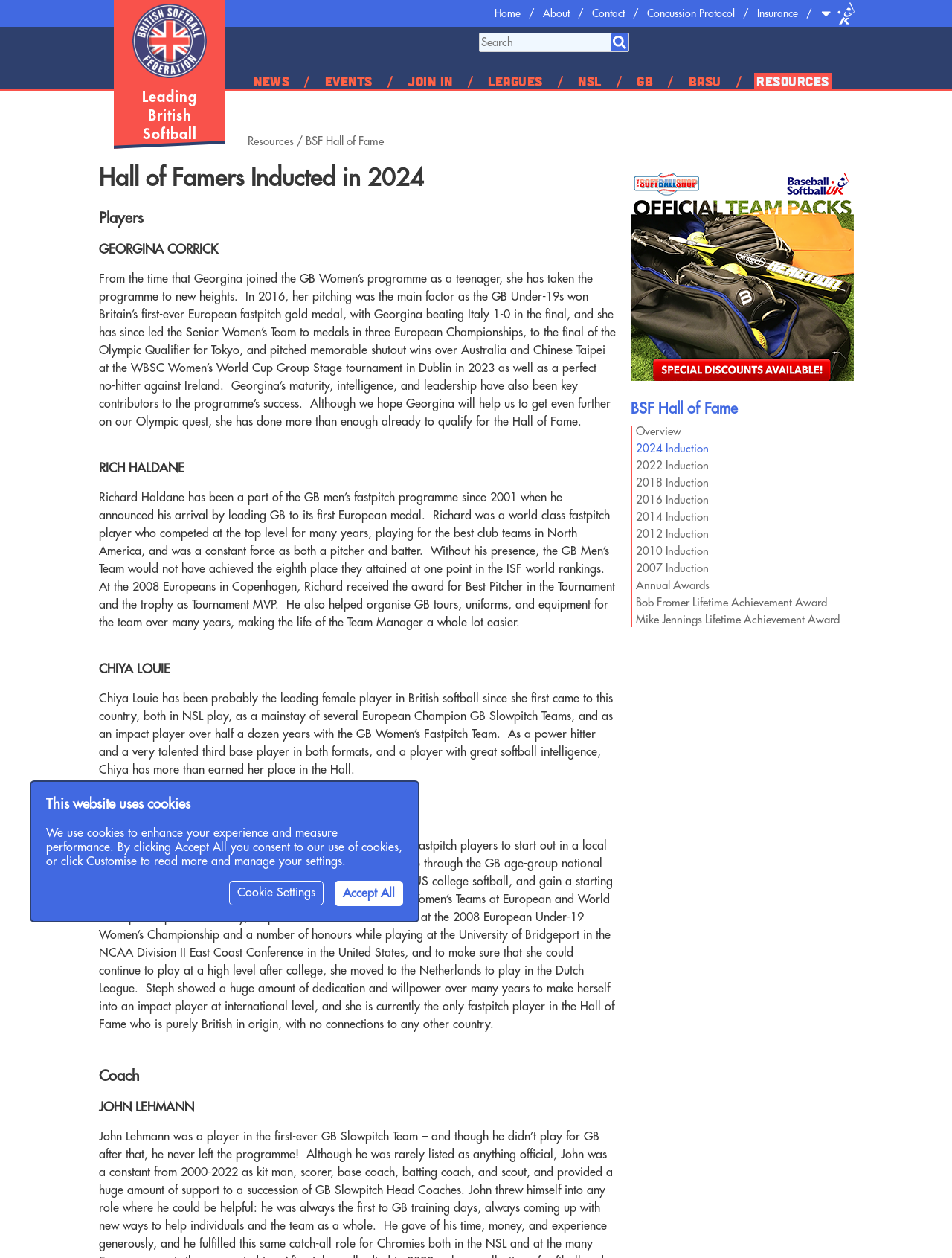Please provide a one-word or short phrase answer to the question:
What is the category of the 'GB' link?

National teams